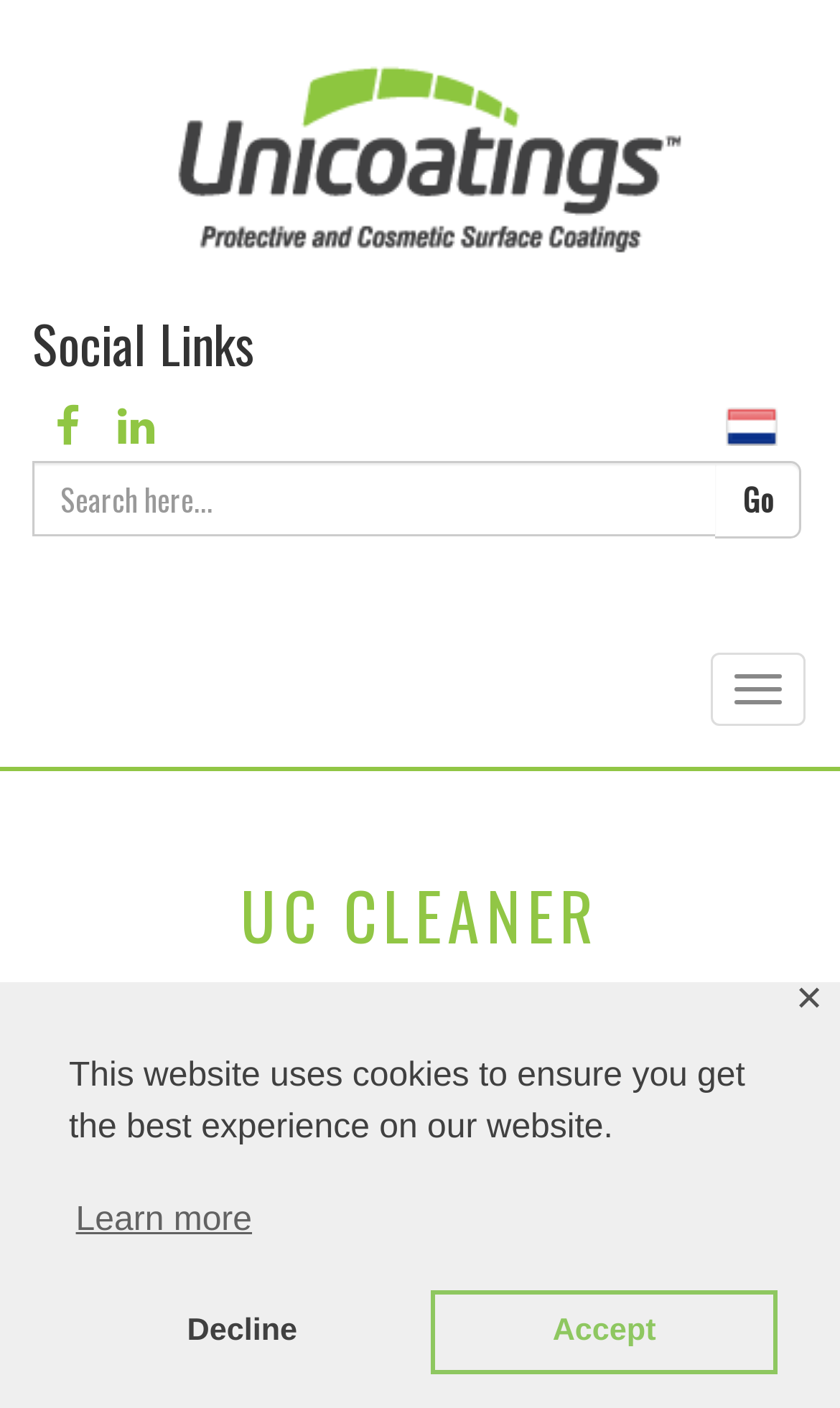How many social media links are available?
Observe the image and answer the question with a one-word or short phrase response.

3